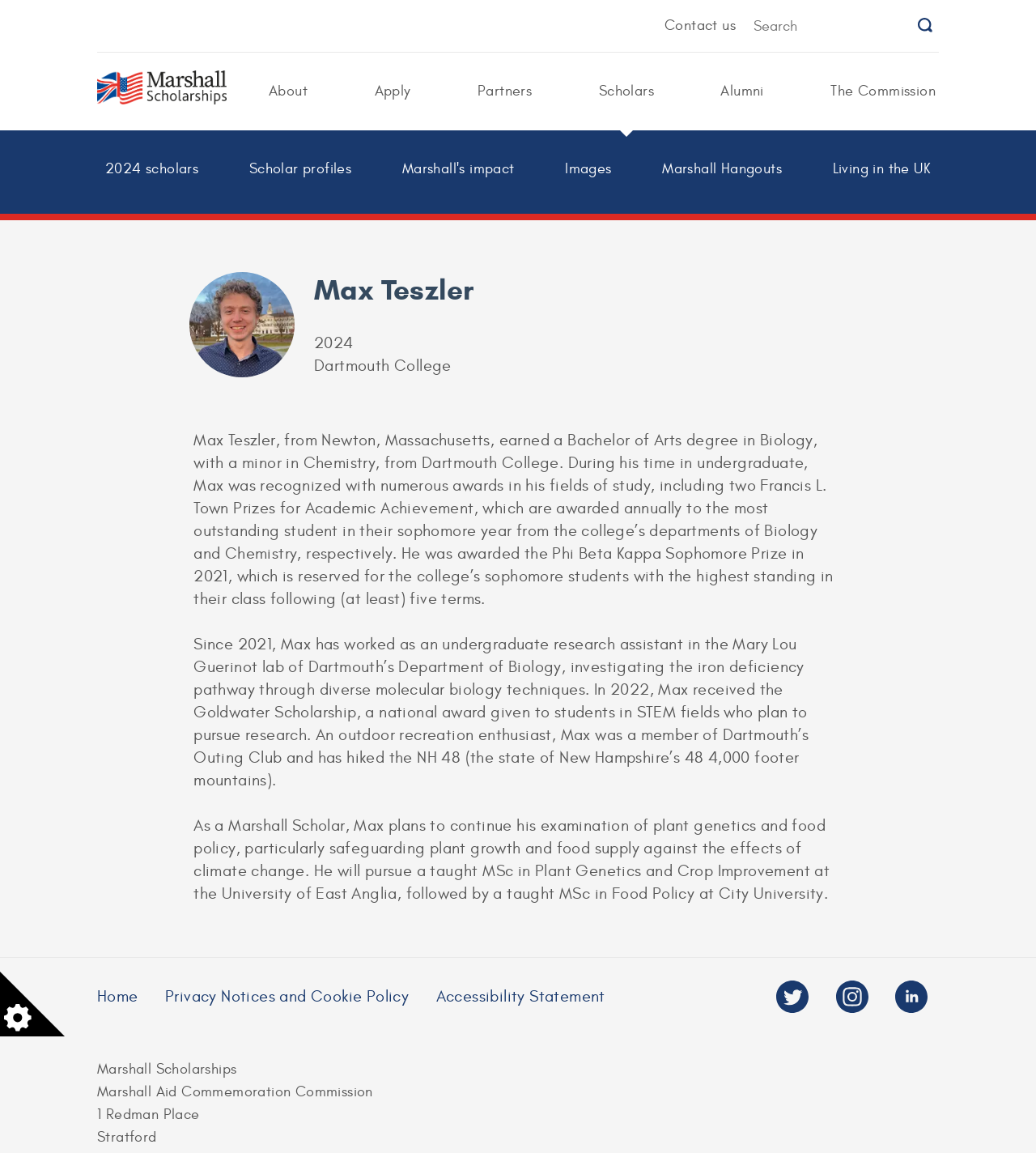Identify the bounding box coordinates for the UI element described as follows: "Privacy Notices and Cookie Policy". Ensure the coordinates are four float numbers between 0 and 1, formatted as [left, top, right, bottom].

[0.148, 0.856, 0.406, 0.872]